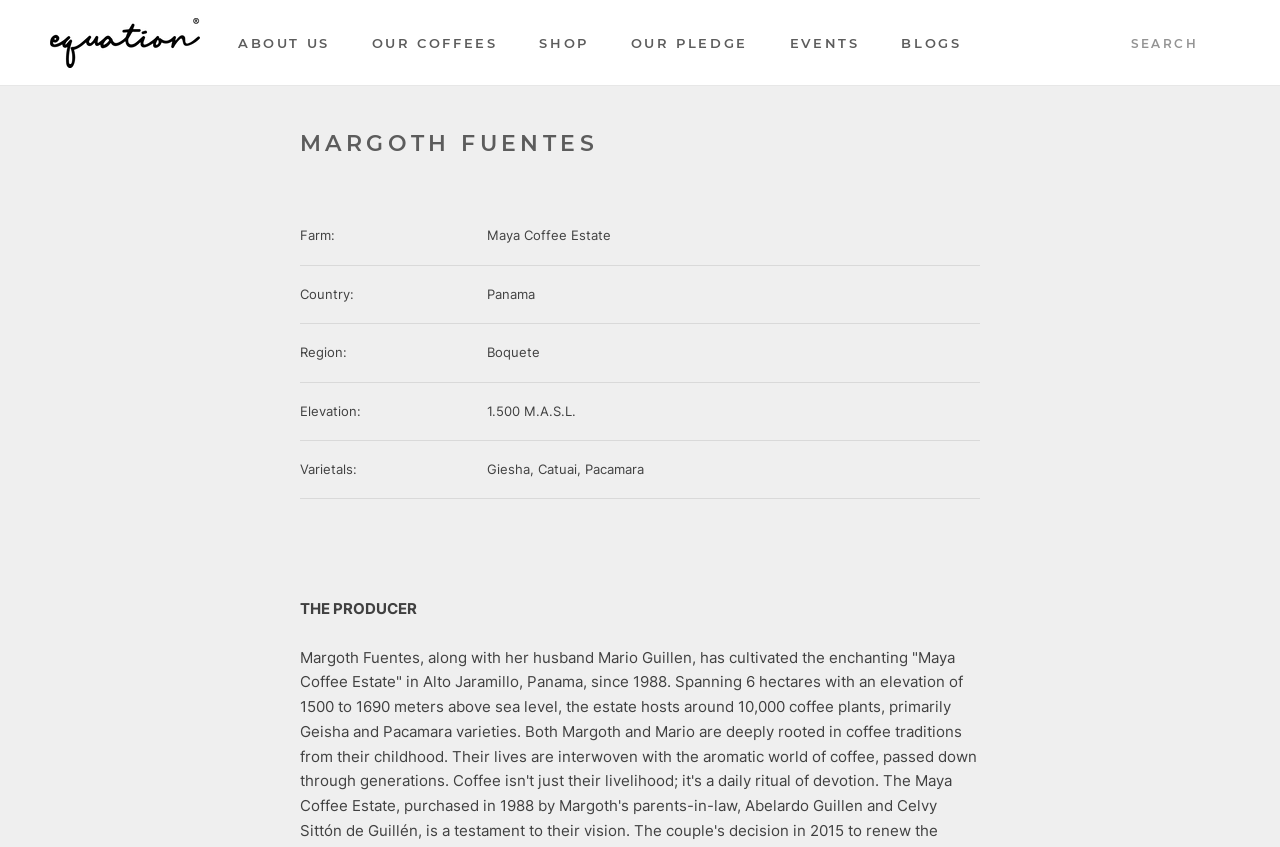Please provide a short answer using a single word or phrase for the question:
What are the varietals of coffee grown on the farm?

Giesha, Catuai, Pacamara